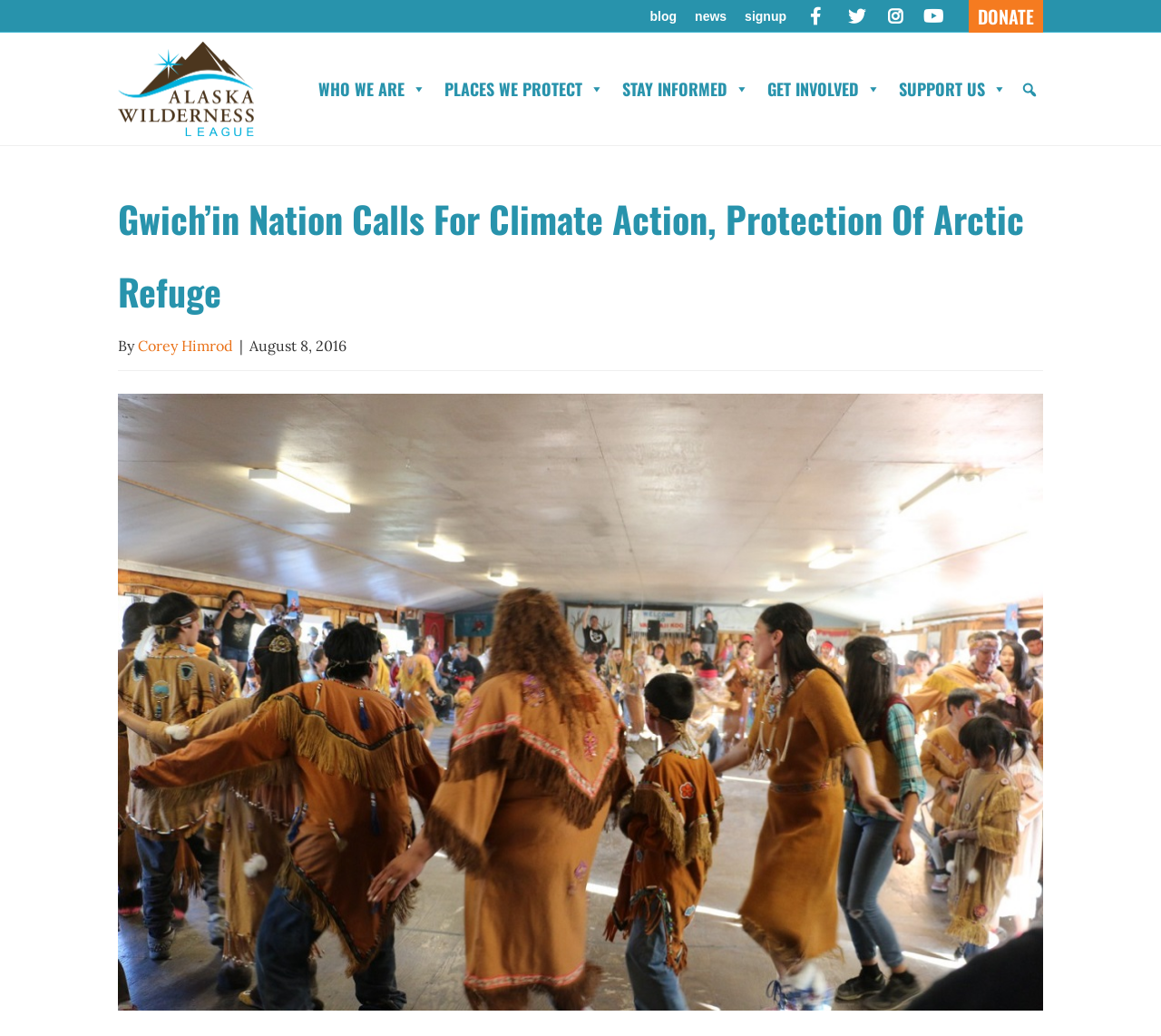Bounding box coordinates should be provided in the format (top-left x, top-left y, bottom-right x, bottom-right y) with all values between 0 and 1. Identify the bounding box for this UI element: aria-label="Looking for something?" name="s"

[0.875, 0.073, 0.898, 0.1]